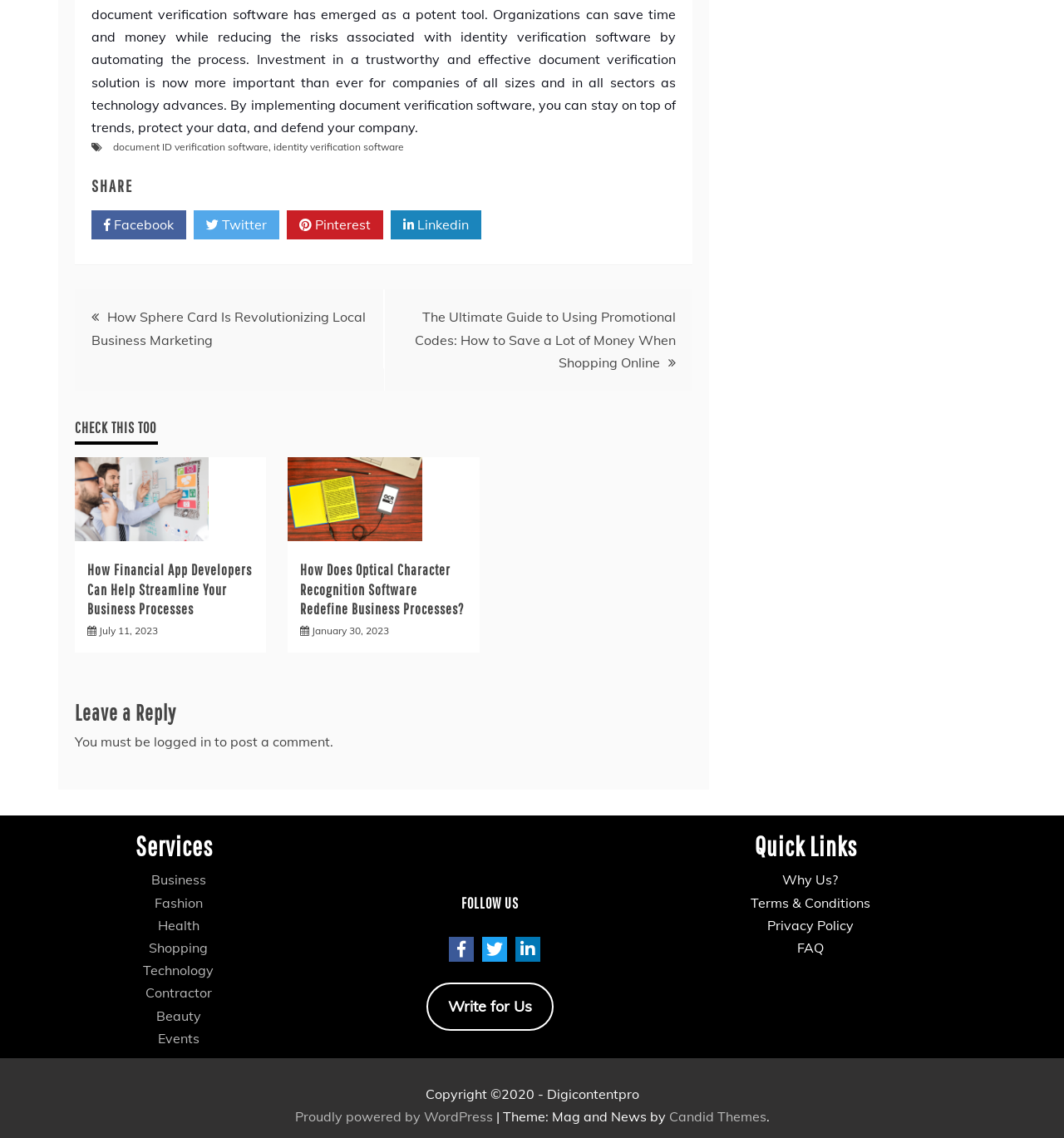Please find the bounding box for the UI element described by: "logged in".

[0.145, 0.644, 0.198, 0.659]